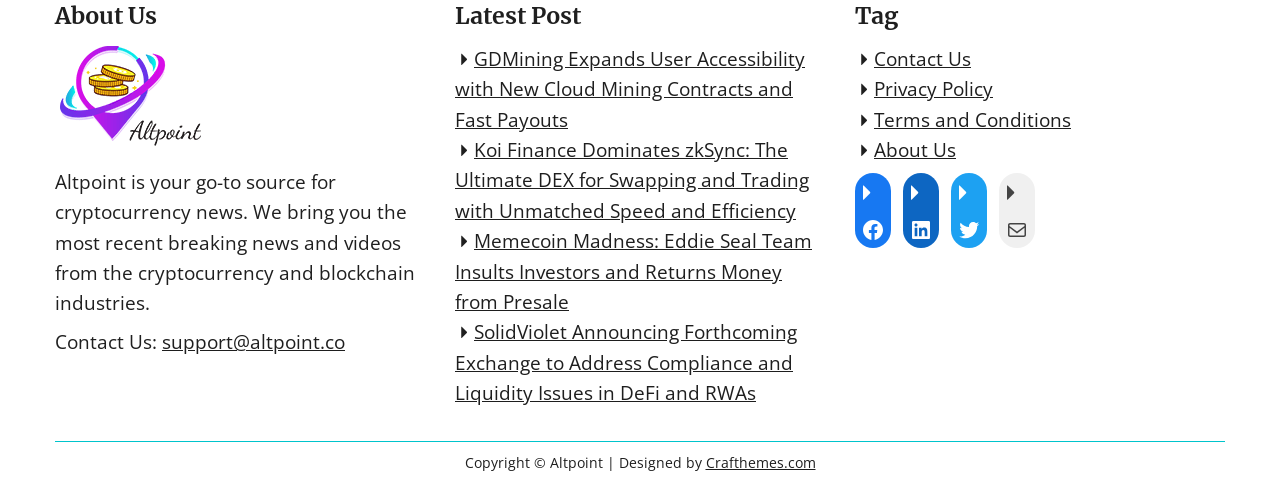Specify the bounding box coordinates of the region I need to click to perform the following instruction: "Click the CONTACT US link". The coordinates must be four float numbers in the range of 0 to 1, i.e., [left, top, right, bottom].

None